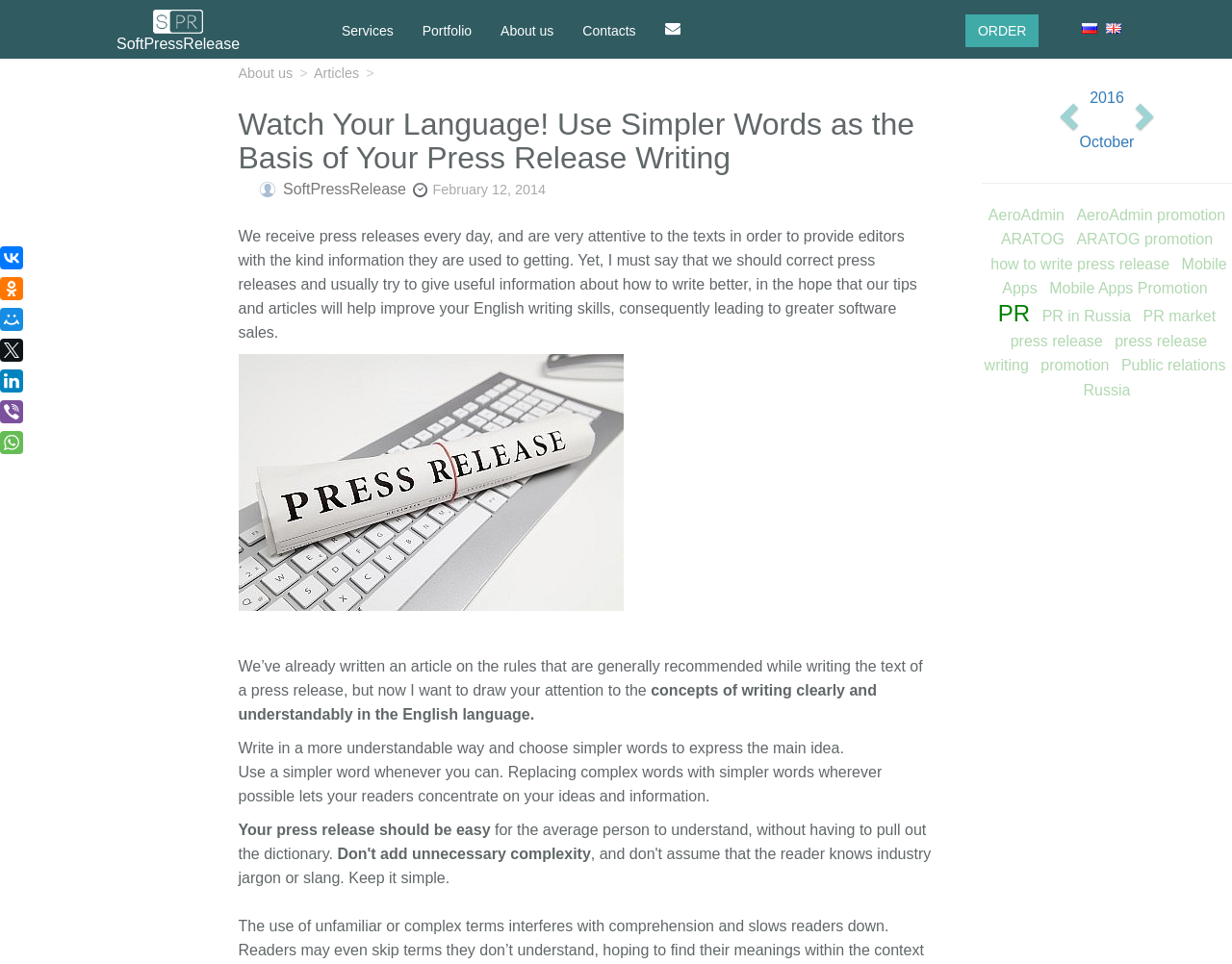What is the purpose of the article?
Craft a detailed and extensive response to the question.

I determined the answer by reading the content of the article, which provides advice on how to write a good press release, such as using simpler words and making the text easy to understand.